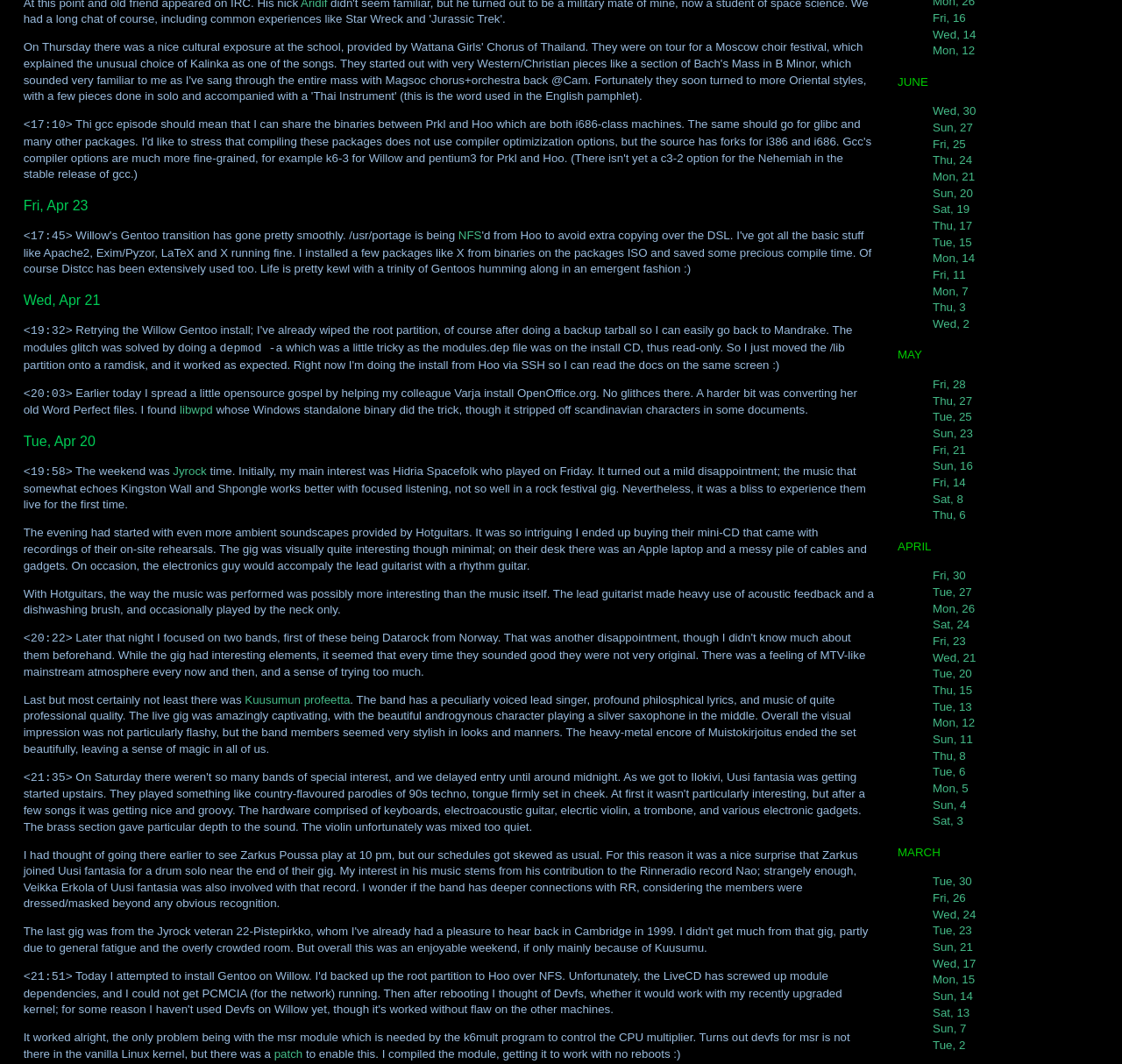Please find the bounding box coordinates of the element that needs to be clicked to perform the following instruction: "Click on 'Fri, 16'". The bounding box coordinates should be four float numbers between 0 and 1, represented as [left, top, right, bottom].

[0.831, 0.011, 0.861, 0.023]